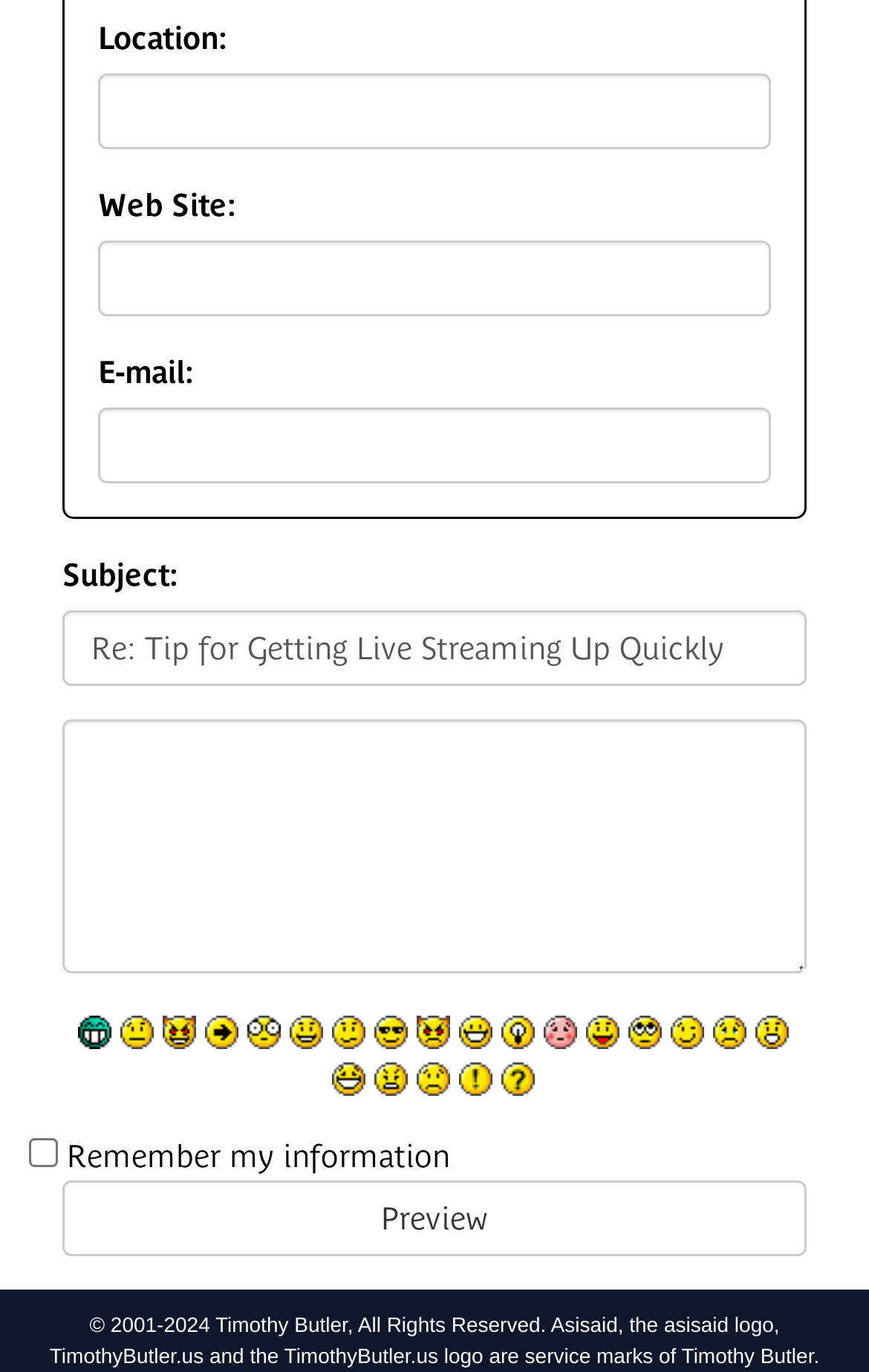Answer succinctly with a single word or phrase:
How many images are there?

20